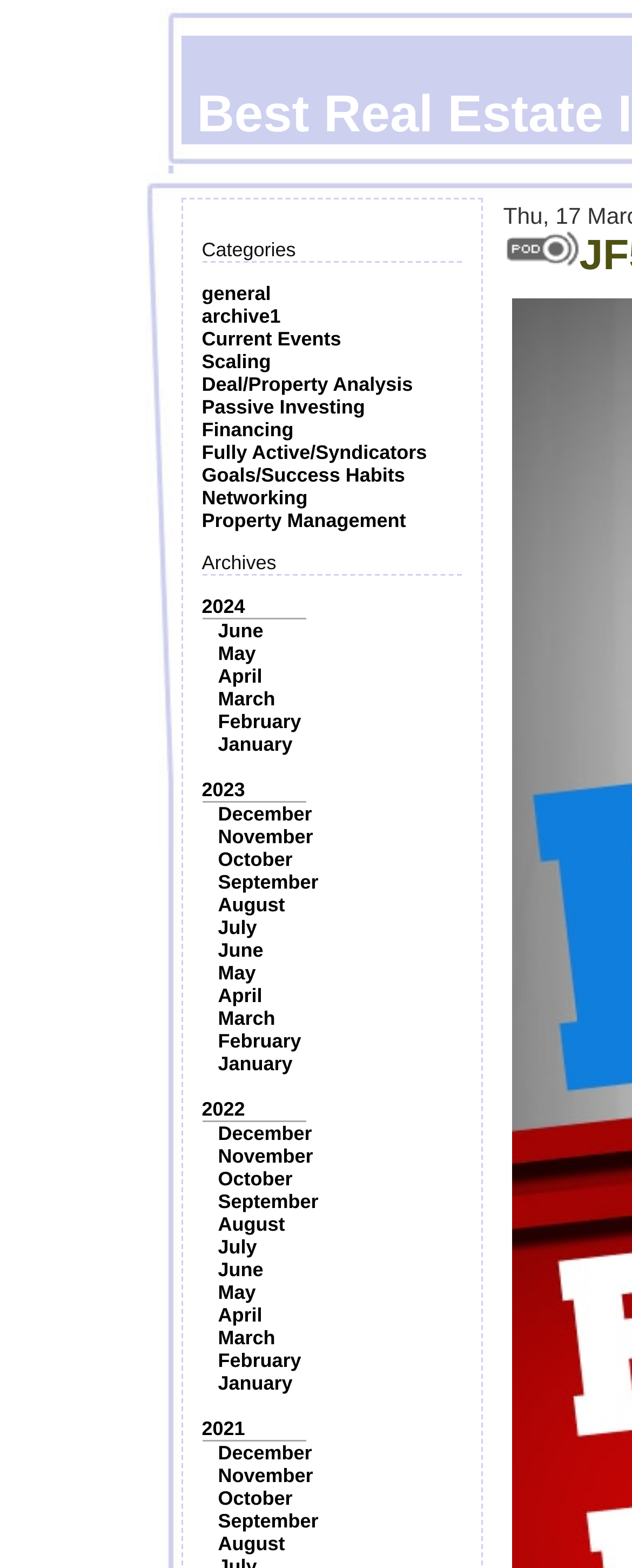Answer succinctly with a single word or phrase:
What is the earliest year available in the archives?

2021